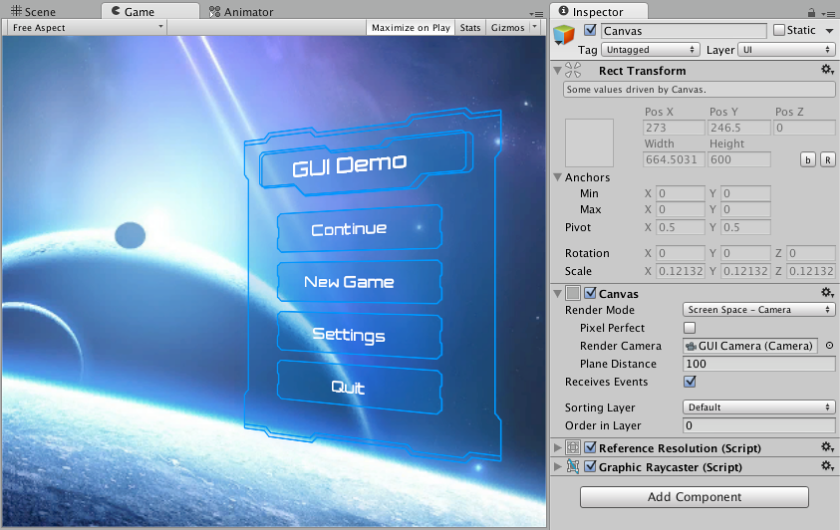Describe the important features and context of the image with as much detail as possible.

The image displays a user interface for a graphical user interface (GUI) demo, set against a cosmic backdrop featuring planets and star-like beams. The GUI is oriented in a "Screen Space - Camera" mode, indicating that the Canvas is rendered in front of the camera. 

Prominently featured is the title "GUI Demo" at the top, with several interactive buttons beneath it: "Continue," "New Game," "Settings," and "Quit." Each button is highlighted against a sleek, blue accent, enhancing visibility and user interaction. 

On the right side of the image, the Unity Inspector panel showcases the settings for the Canvas, including details about its Rect Transform, render mode, and camera configuration. This setup suggests that the user is currently editing the interface, emphasizing the dynamic and customizable nature of modern game development. The Canvas is specifically set to a Plane Distance of 100 and is underlining the pixel-perfect rendering feature, ensuring high-quality visuals for the user interface.